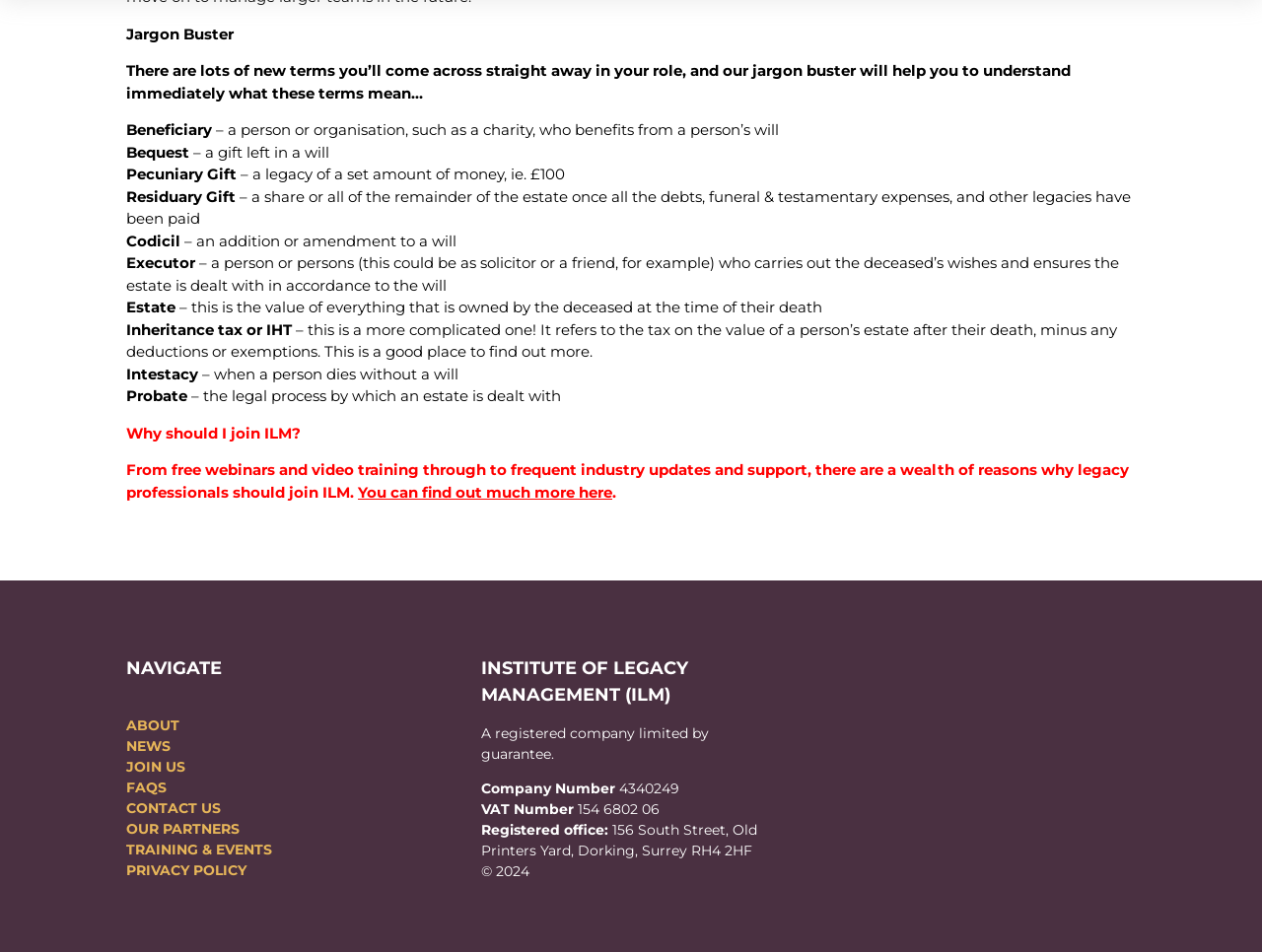Please determine the bounding box coordinates of the section I need to click to accomplish this instruction: "Click on 'You can find out much more here'".

[0.284, 0.507, 0.485, 0.526]